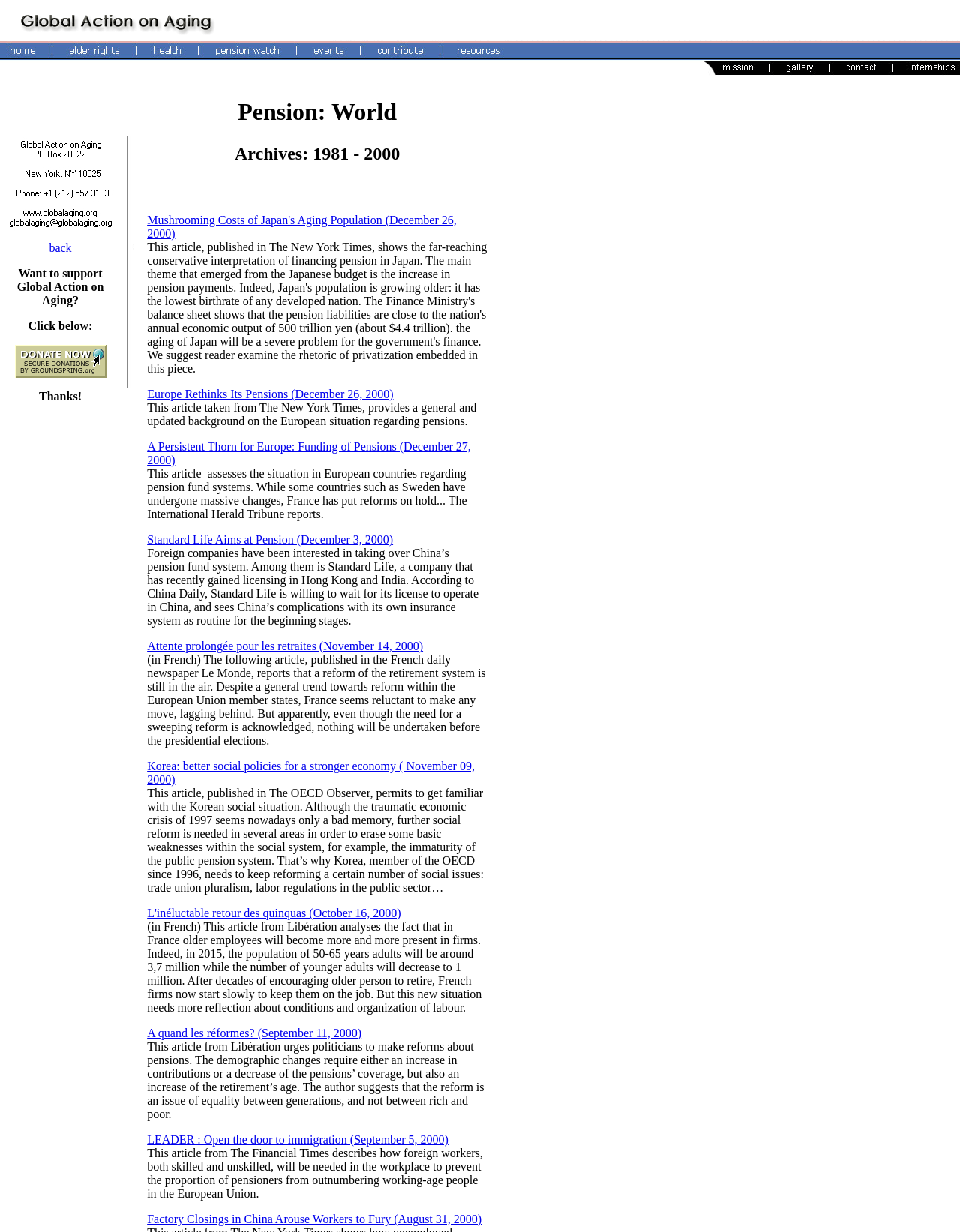What is the title of the first article?
Can you provide a detailed and comprehensive answer to the question?

The first article on the webpage has a link with the title 'Mushrooming Costs of Japan's Aging Population', which suggests that it discusses the impact of an aging population on Japan's economy.